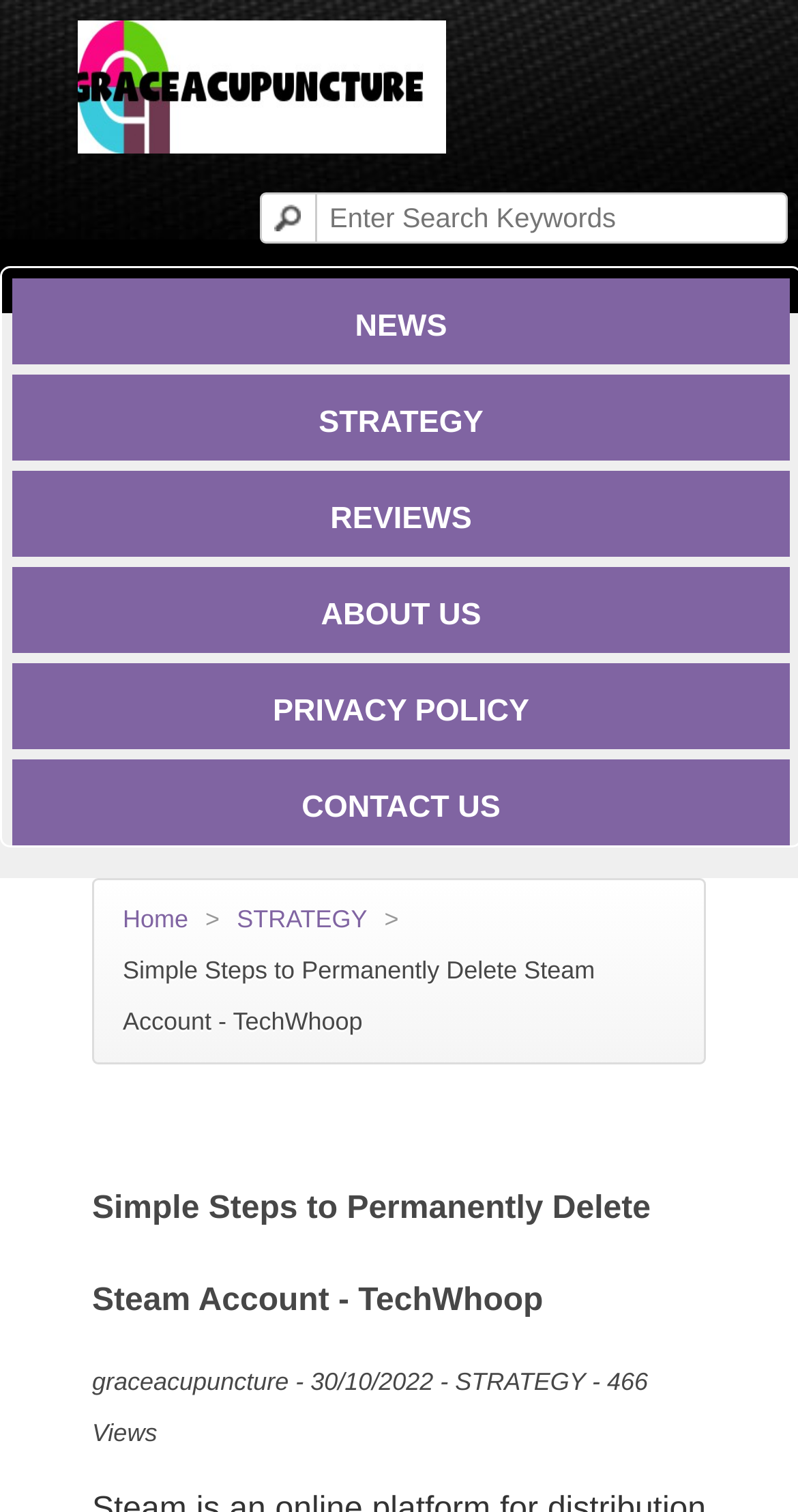Predict the bounding box coordinates of the area that should be clicked to accomplish the following instruction: "Search for keywords". The bounding box coordinates should consist of four float numbers between 0 and 1, i.e., [left, top, right, bottom].

[0.326, 0.127, 0.987, 0.161]